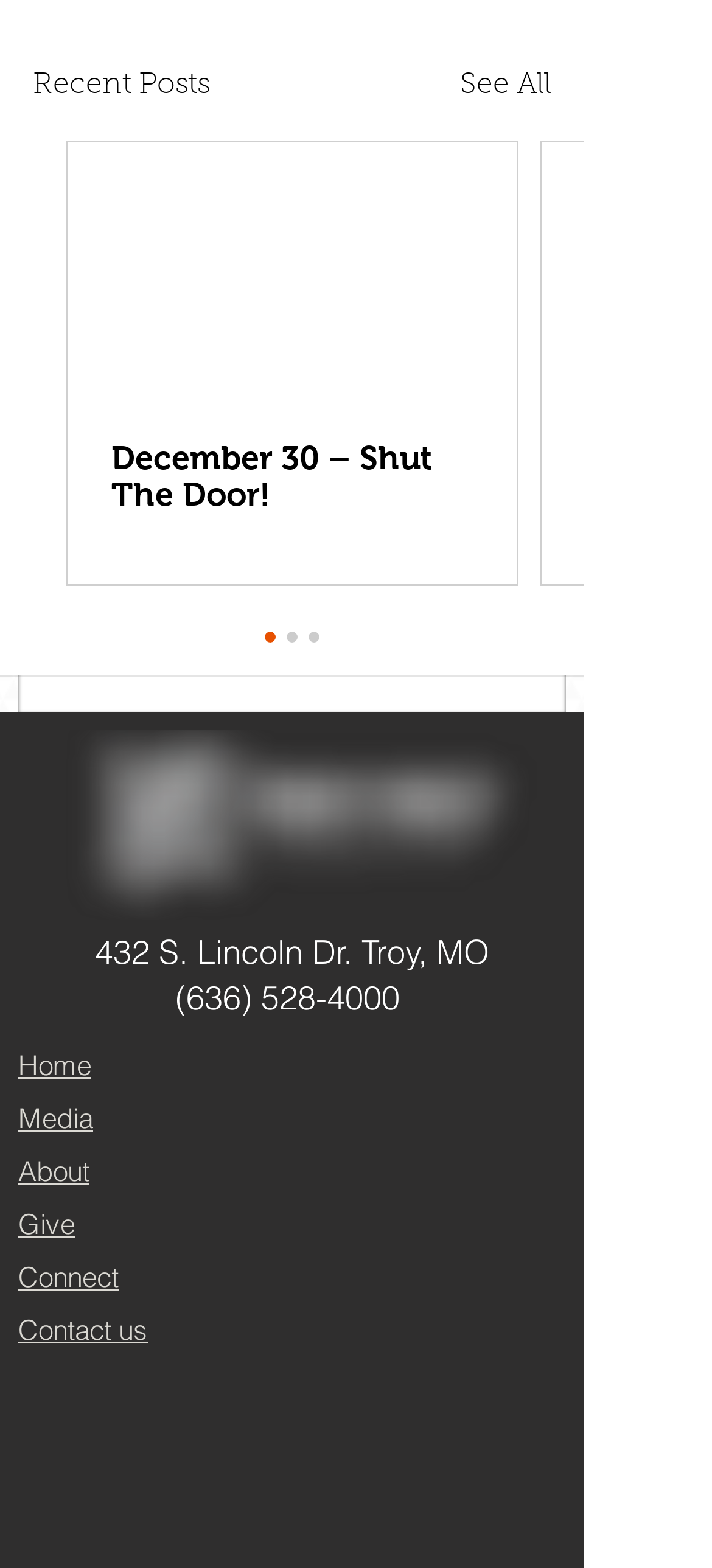Please determine the bounding box coordinates for the element that should be clicked to follow these instructions: "click on 'See All'".

[0.646, 0.041, 0.774, 0.069]